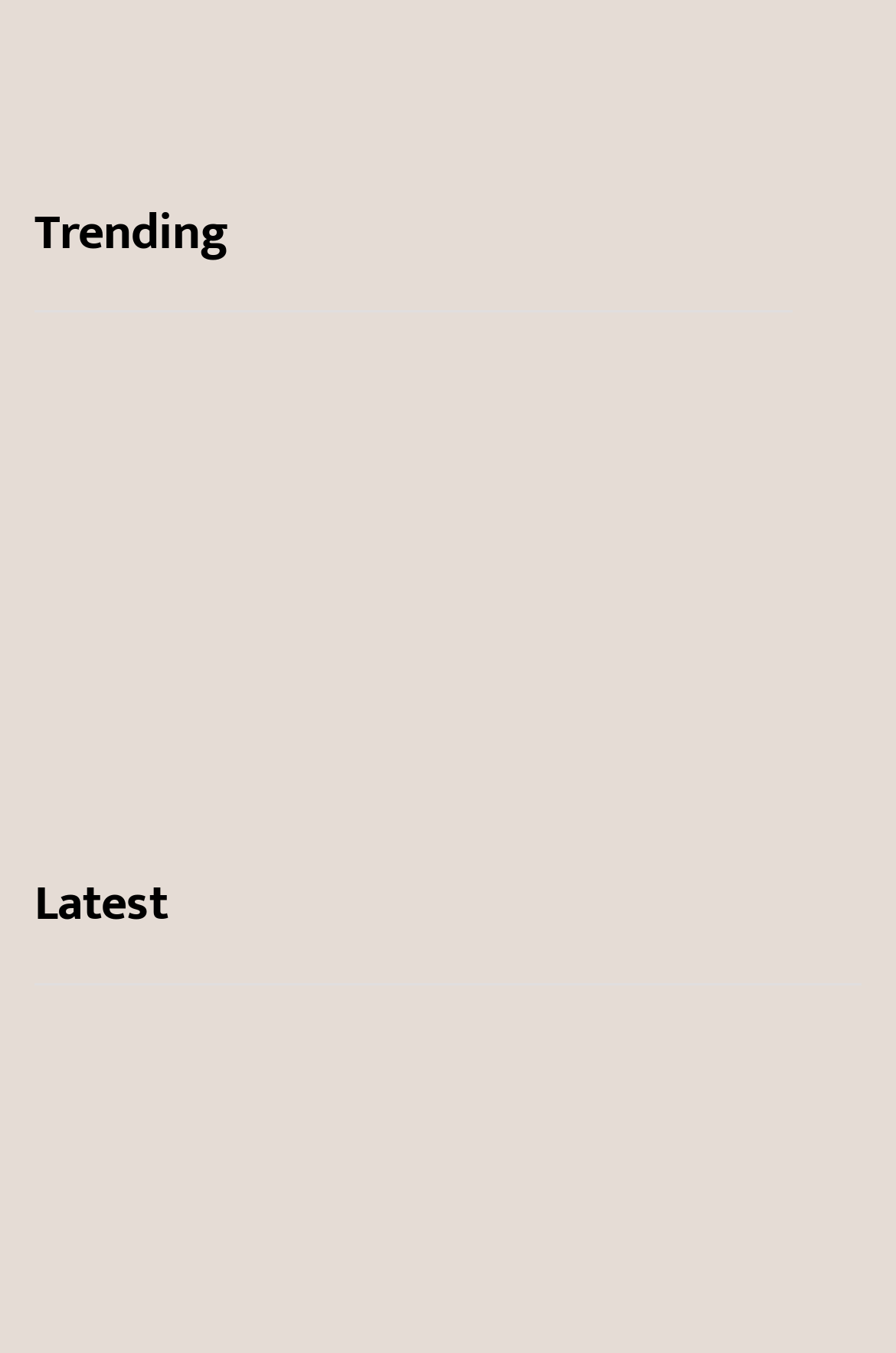Please find the bounding box coordinates of the section that needs to be clicked to achieve this instruction: "Learn about the best Popeyes menu items".

[0.038, 0.495, 0.71, 0.586]